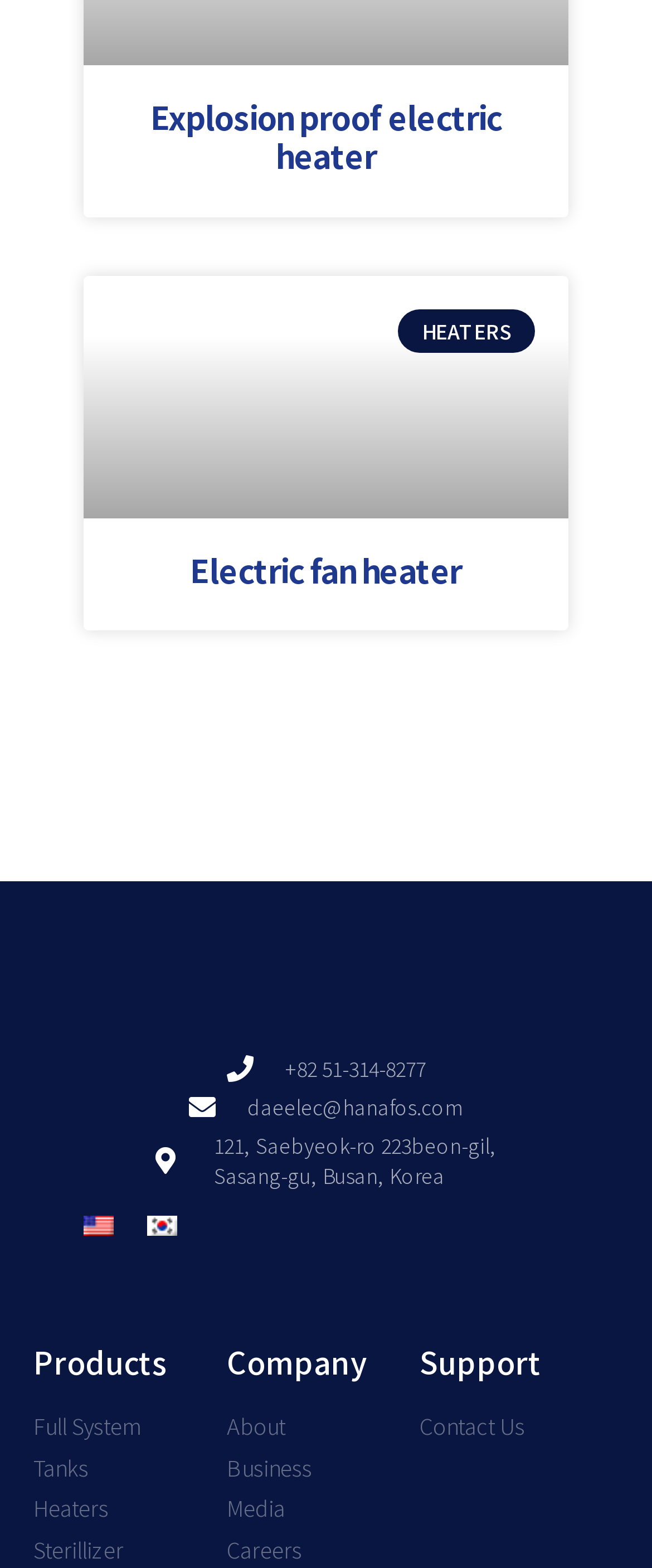Locate the bounding box coordinates of the region to be clicked to comply with the following instruction: "Switch to the Korean language". The coordinates must be four float numbers between 0 and 1, in the form [left, top, right, bottom].

[0.226, 0.775, 0.272, 0.788]